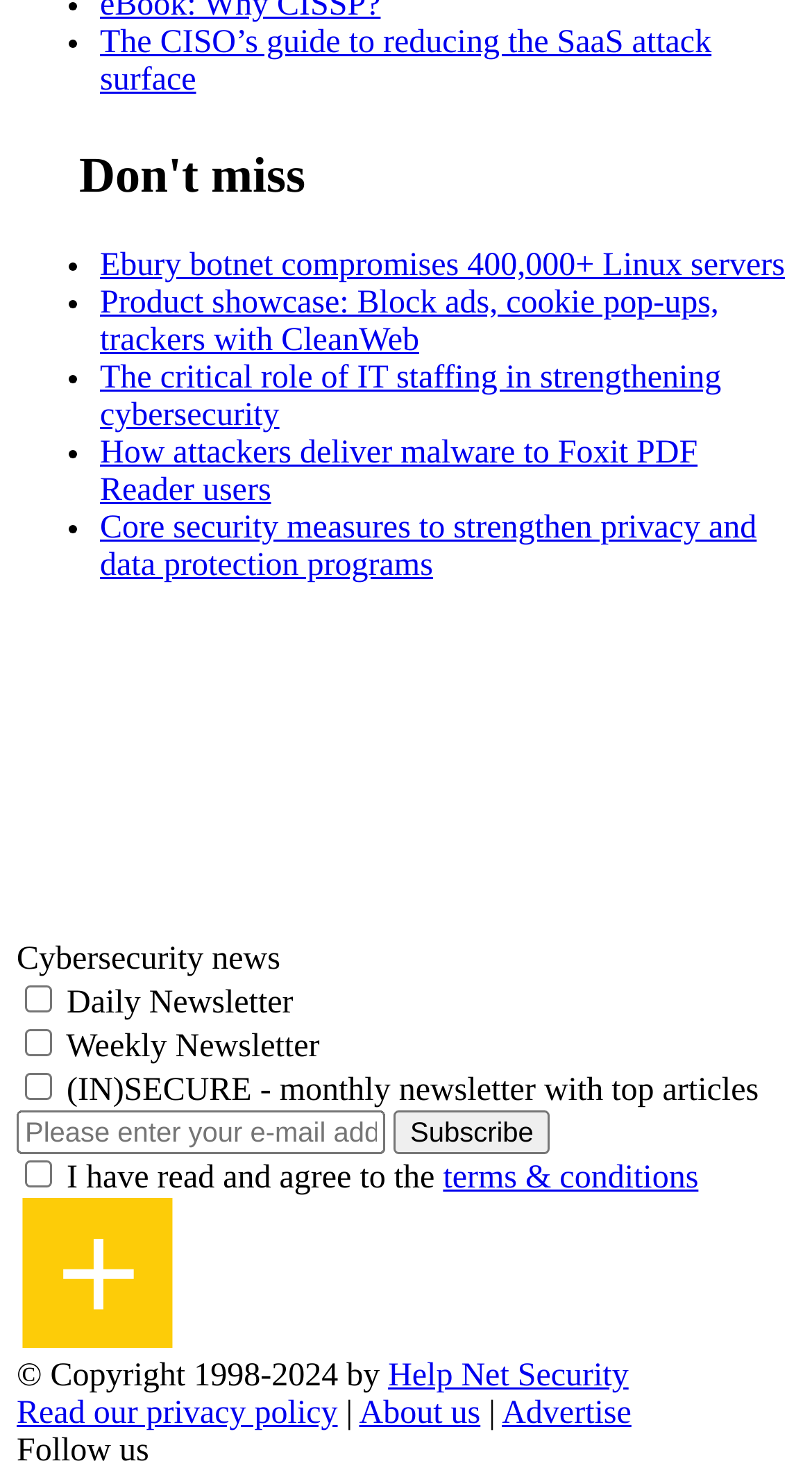Specify the bounding box coordinates of the region I need to click to perform the following instruction: "View blogs". The coordinates must be four float numbers in the range of 0 to 1, i.e., [left, top, right, bottom].

None